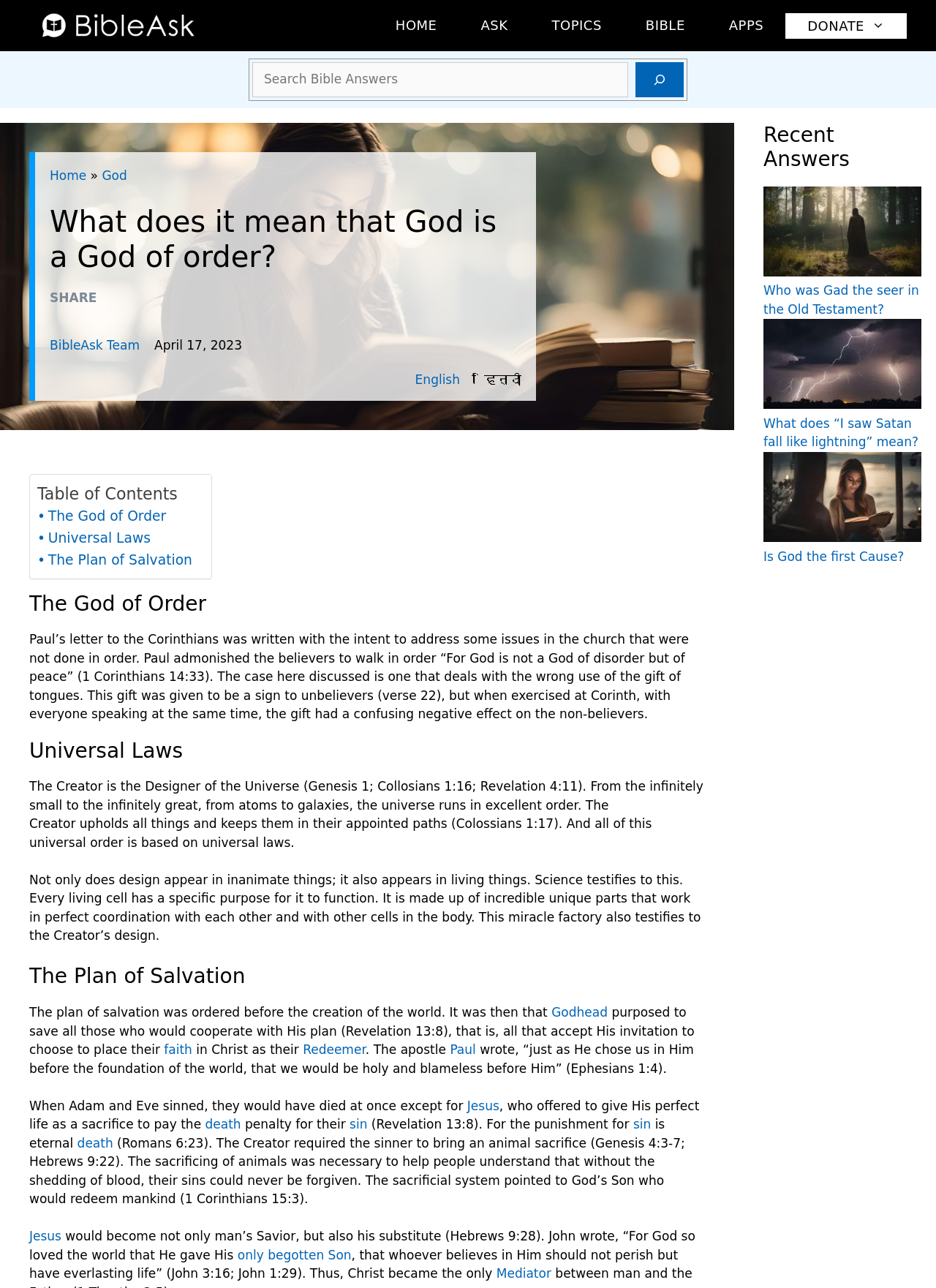Using the description "Is God the first Cause?", locate and provide the bounding box of the UI element.

[0.816, 0.426, 0.966, 0.438]